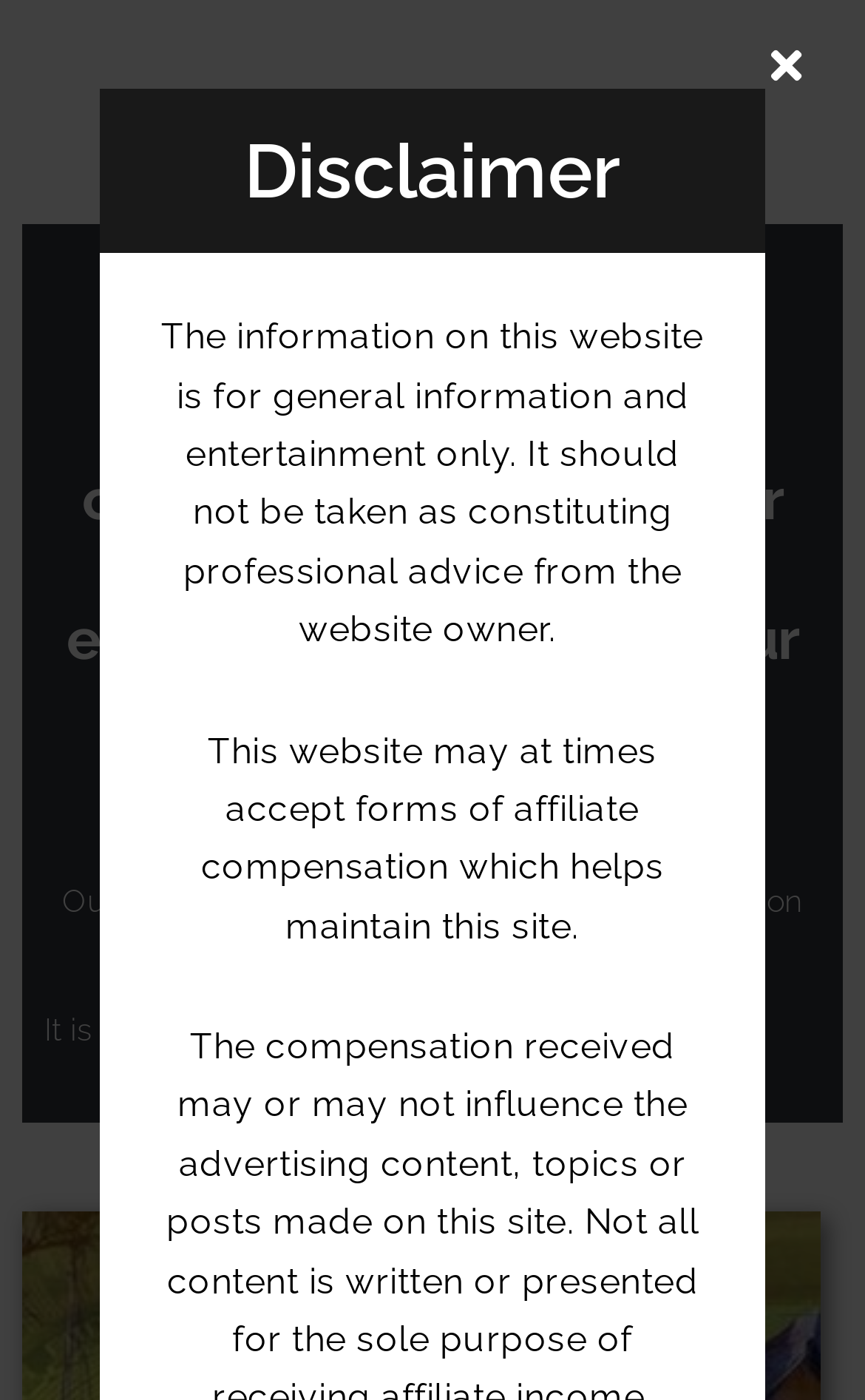Please give a succinct answer using a single word or phrase:
What is the theme of the static text 'It is the future and the future is now.'?

Cryptocurrency